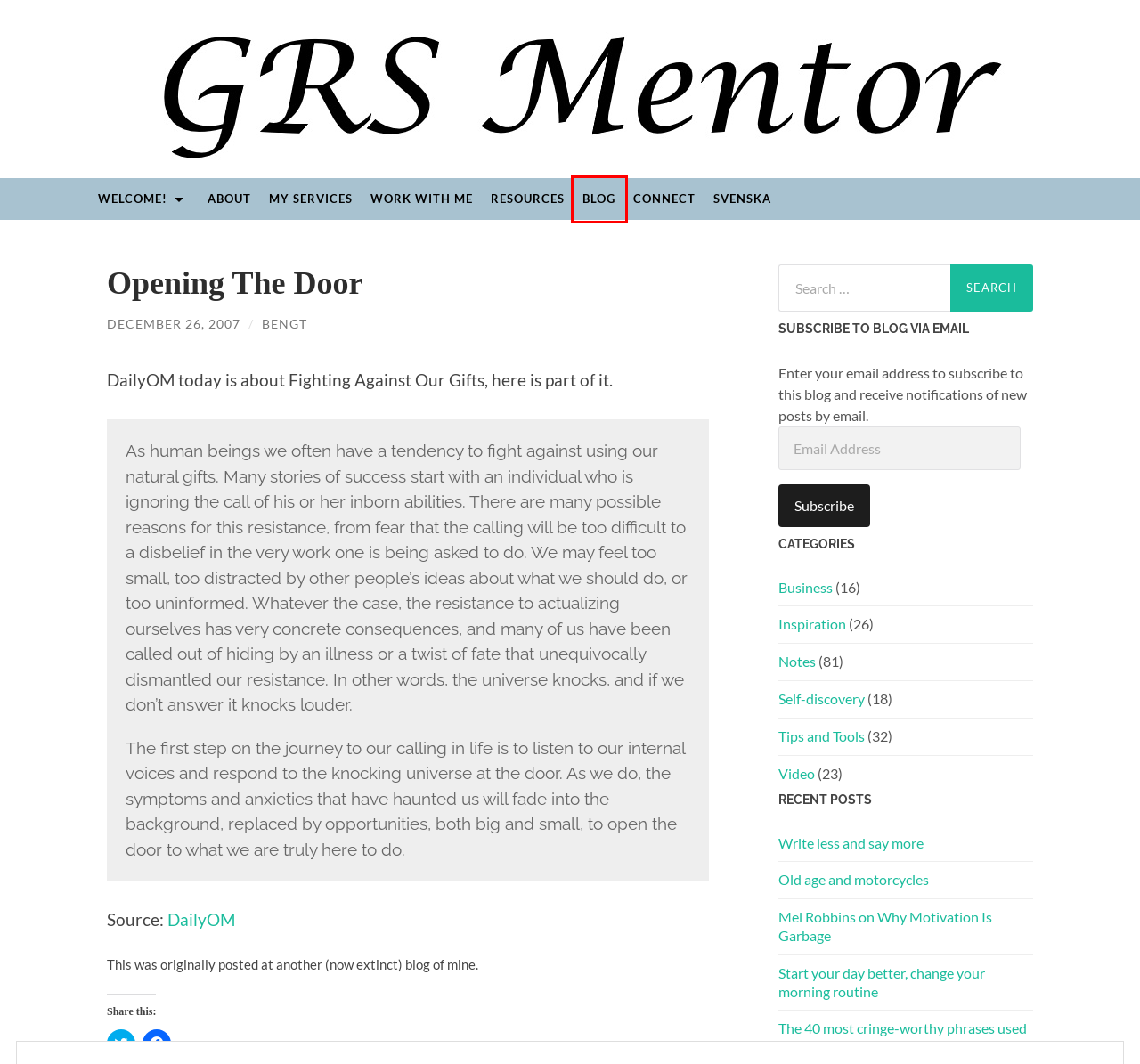Given a screenshot of a webpage with a red bounding box highlighting a UI element, determine which webpage description best matches the new webpage that appears after clicking the highlighted element. Here are the candidates:
A. Blog
B. Self-discovery
C. Connect
D. About
E. Resources
F. Business
G. Mel Robbins on Why Motivation Is Garbage
H. Old age and motorcycles

A